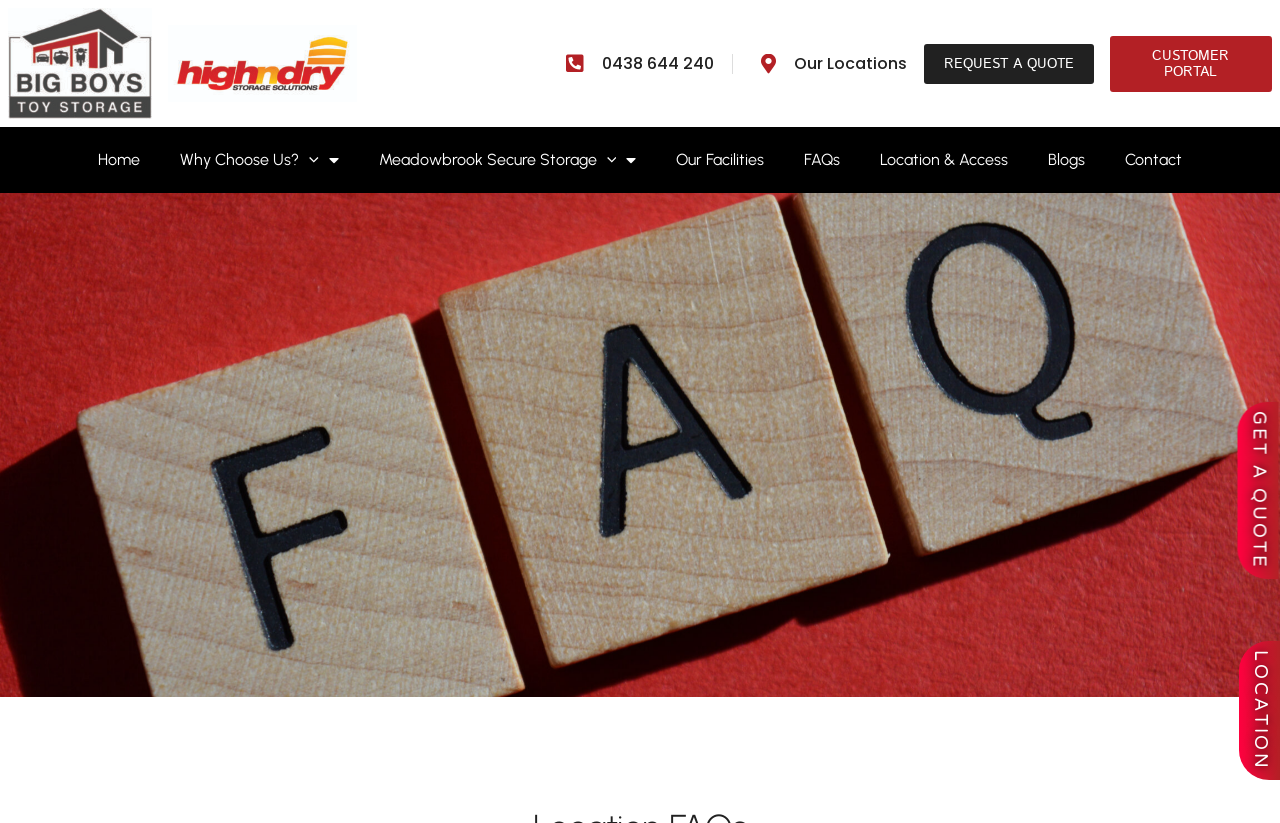Locate the bounding box coordinates of the element to click to perform the following action: 'Click the 'Home' link'. The coordinates should be given as four float values between 0 and 1, in the form of [left, top, right, bottom].

[0.061, 0.166, 0.125, 0.222]